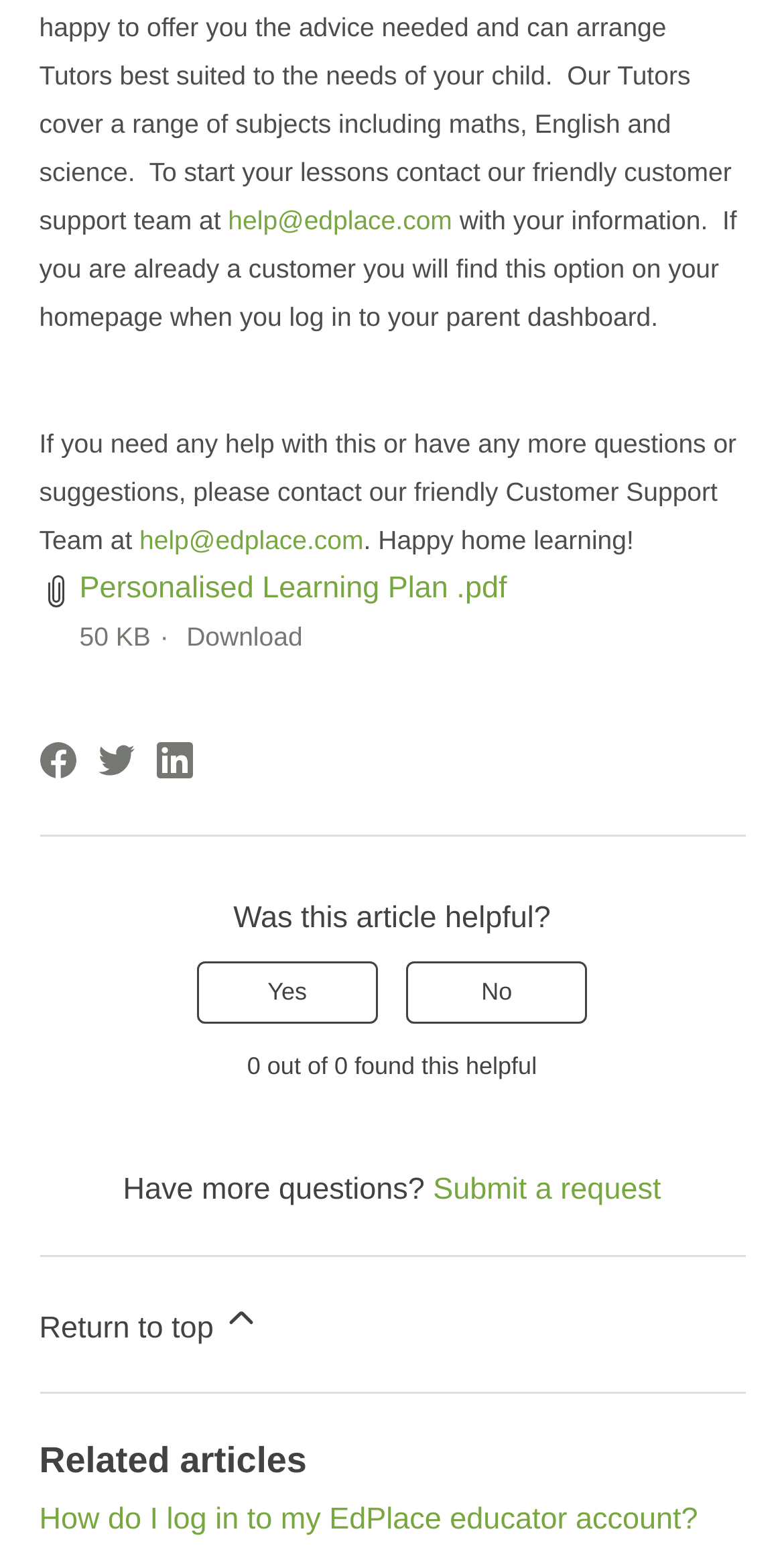Respond to the question with just a single word or phrase: 
What is the text above the 'Yes' and 'No' buttons?

Was this article helpful?